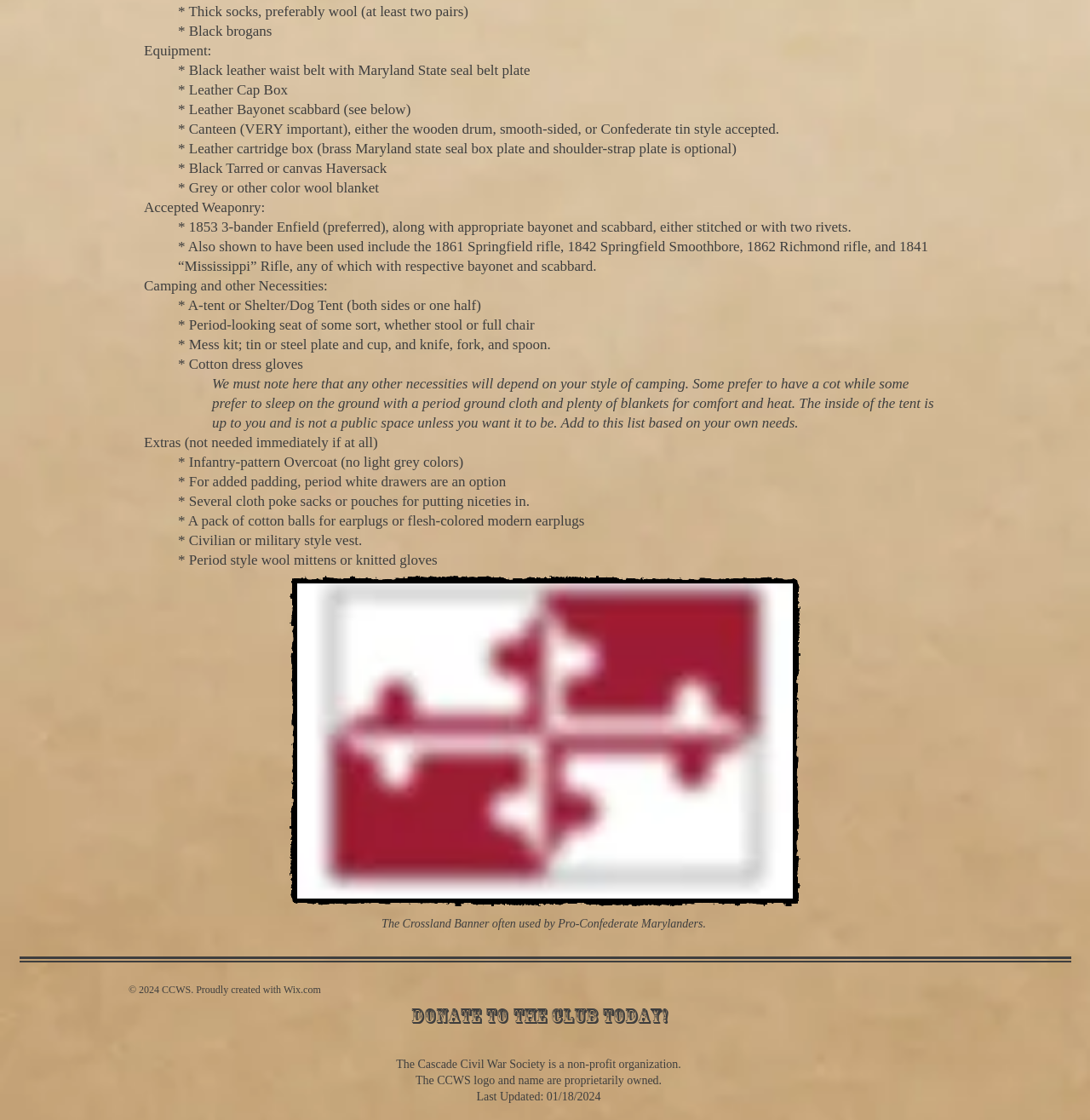Answer the following in one word or a short phrase: 
What is the recommended type of blanket?

Grey or other color wool